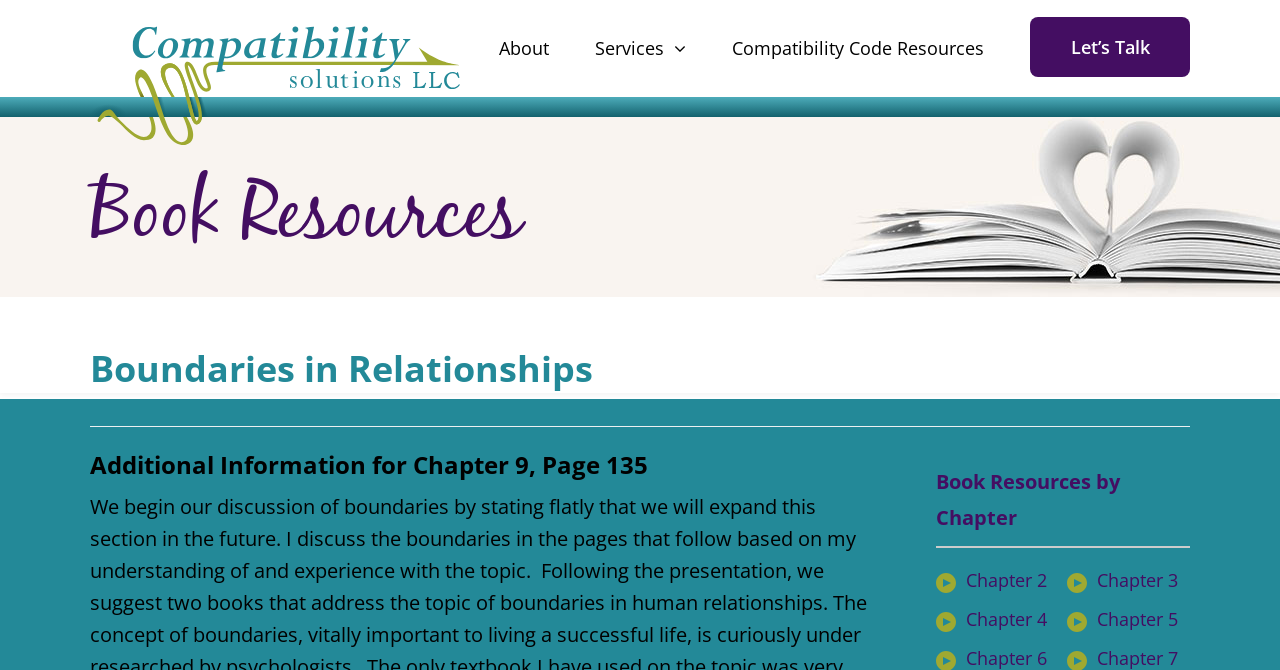What is the name of the company?
Kindly answer the question with as much detail as you can.

The company name can be found in the top-left corner of the webpage, where it is written as a link and also accompanied by an image with the same name.